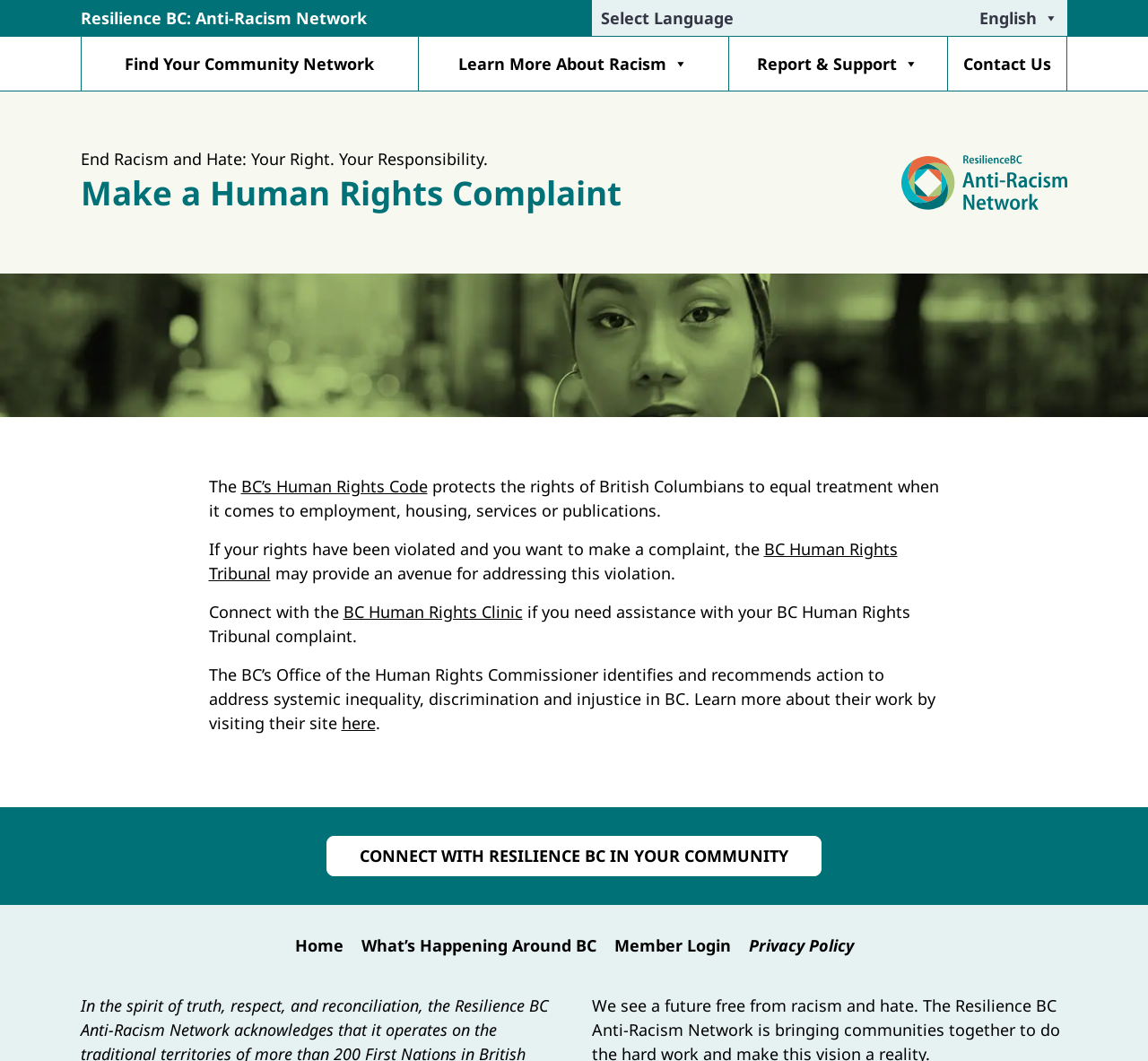Highlight the bounding box coordinates of the region I should click on to meet the following instruction: "Connect with the BC Human Rights Clinic".

[0.299, 0.567, 0.455, 0.587]